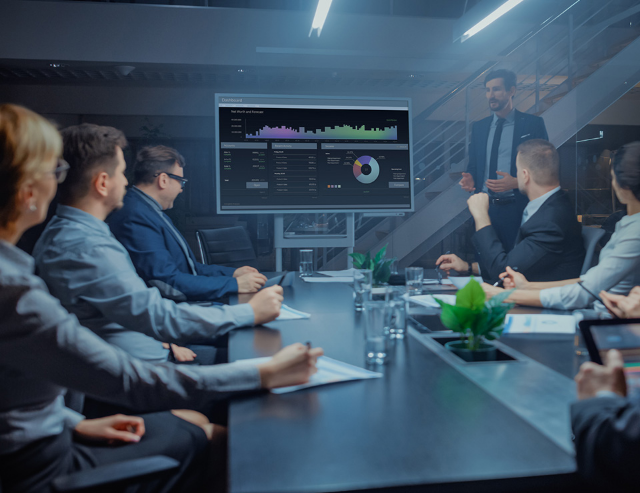Describe all the important aspects and details of the image.

In a modern conference room, a professional presentation is underway. A well-dressed man, presumably a team leader, stands confidently in front of a large screen displaying analytical data and graphical insights related to market research. The screen showcases colorful charts and metrics that provide a visual representation of real-time data, likely aimed at demonstrating the effectiveness and innovative techniques developed by Rose Research over nearly three decades. 

Seated around a sleek, dark table, a diverse group of attentive colleagues, dressed in business attire, focus on both the speaker and the information being shared. The ambiance conveys a sense of collaboration and engagement, highlighting the importance of data-driven decision-making in contemporary market research. Lush green plants on the table add a touch of freshness to the professional setting, enhancing the atmosphere of innovation and strategic thought.